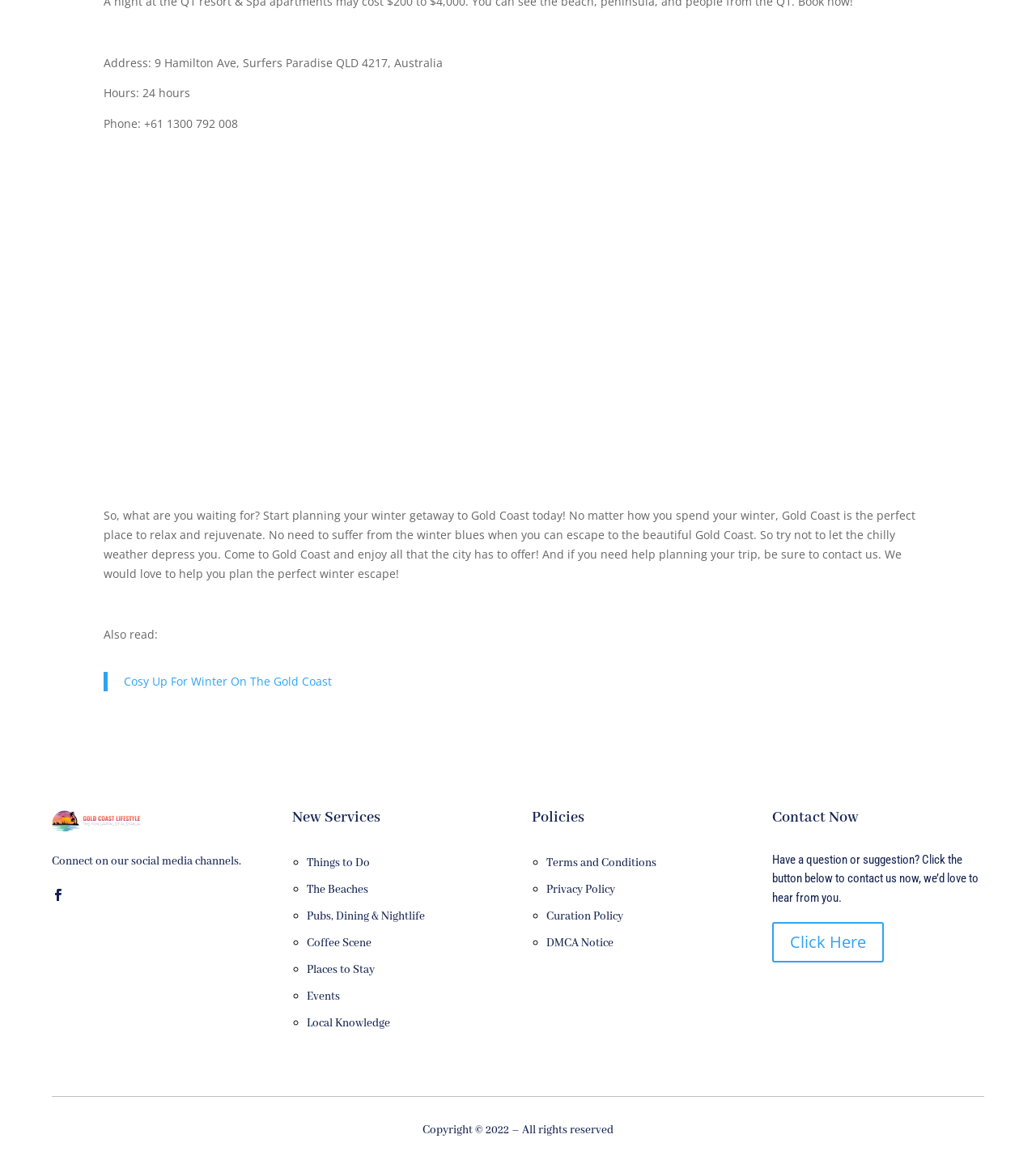Locate the bounding box coordinates of the element to click to perform the following action: 'Click the 'Cosy Up For Winter On The Gold Coast' link'. The coordinates should be given as four float values between 0 and 1, in the form of [left, top, right, bottom].

[0.12, 0.581, 0.32, 0.594]